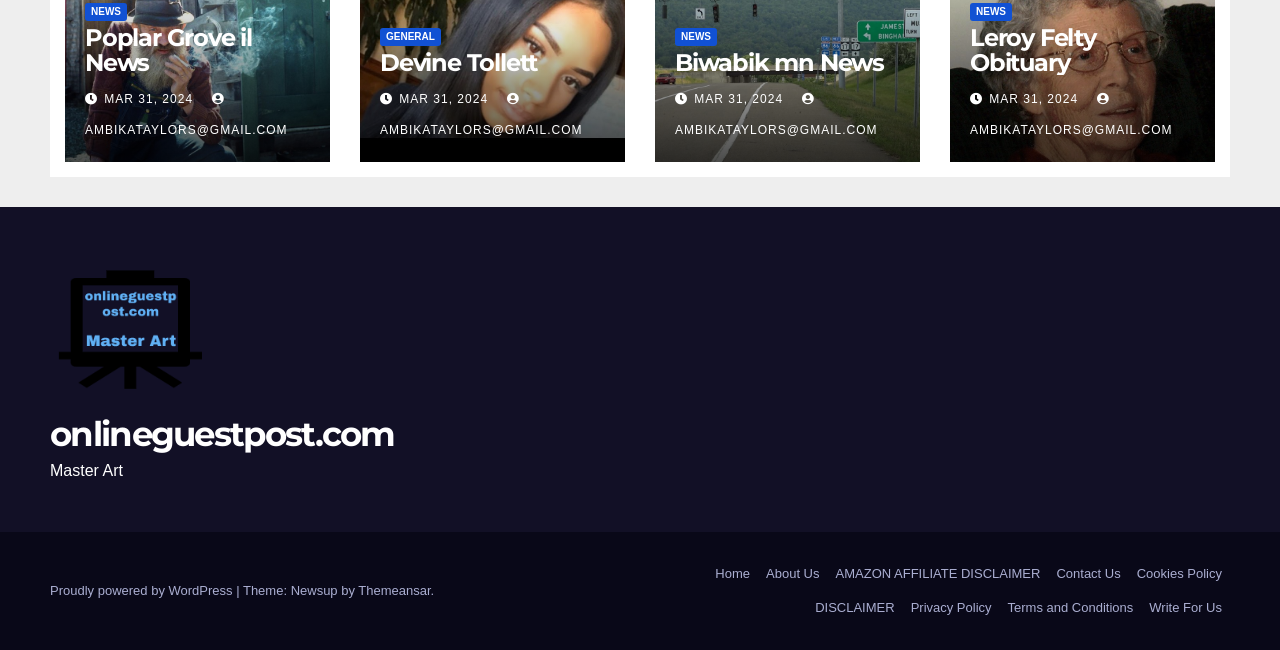What is the name of the news section?
Please use the image to provide a one-word or short phrase answer.

Poplar Grove il News